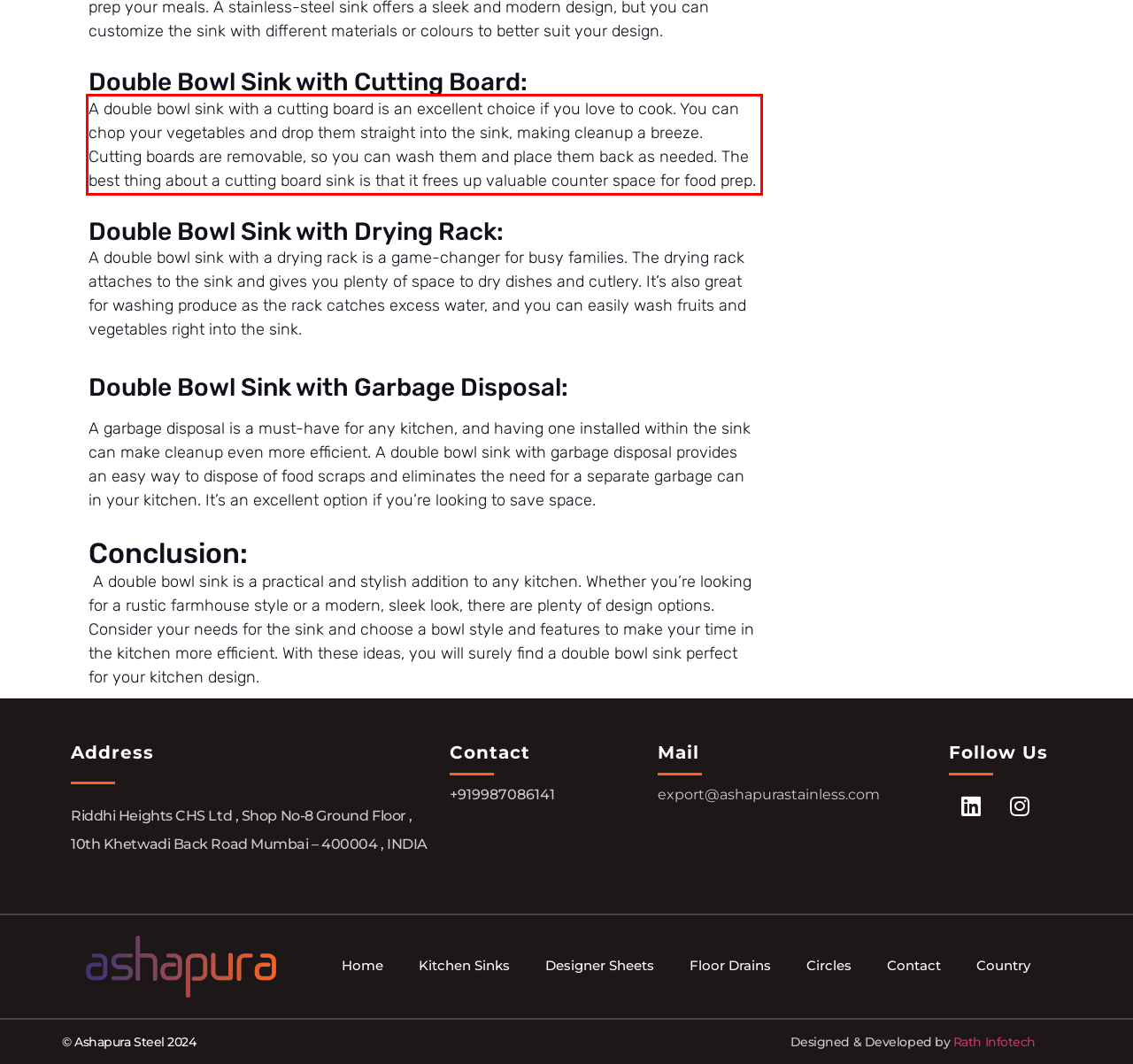Please look at the webpage screenshot and extract the text enclosed by the red bounding box.

A double bowl sink with a cutting board is an excellent choice if you love to cook. You can chop your vegetables and drop them straight into the sink, making cleanup a breeze. Cutting boards are removable, so you can wash them and place them back as needed. The best thing about a cutting board sink is that it frees up valuable counter space for food prep.